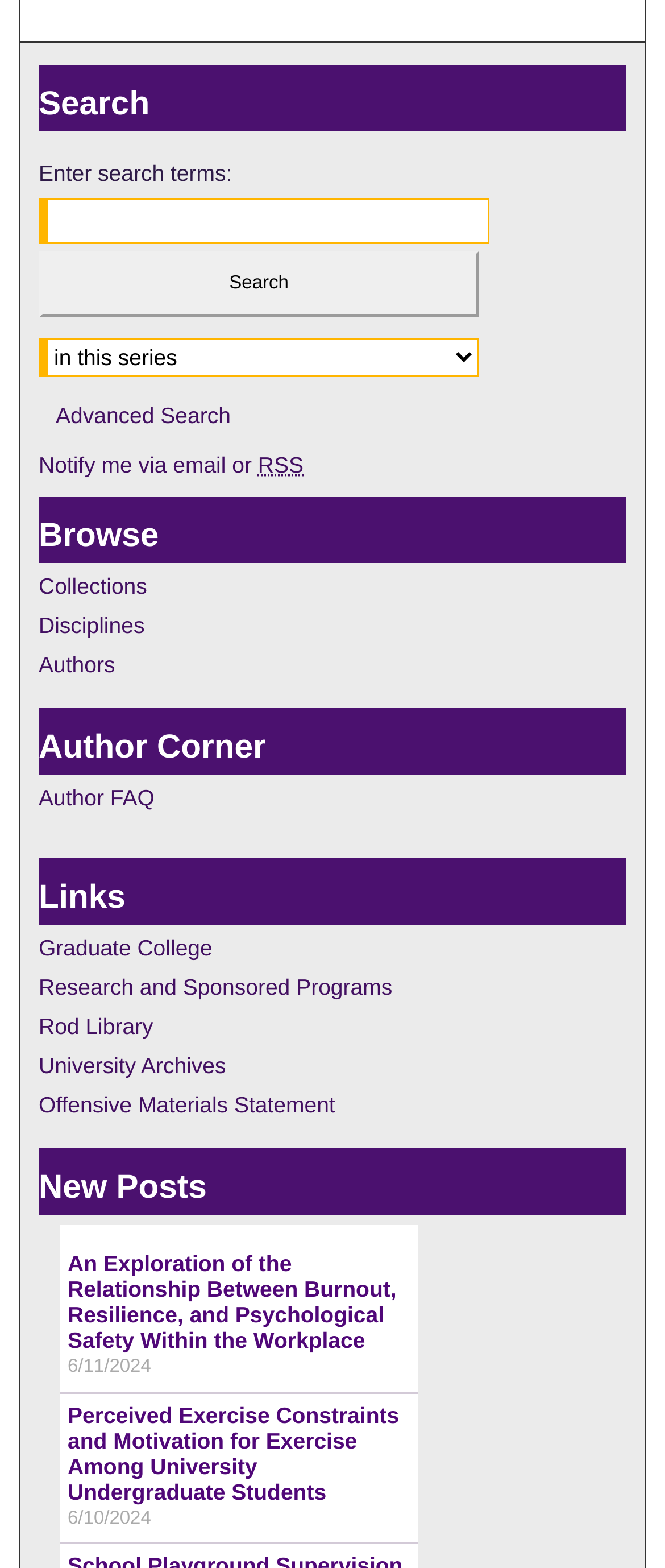Determine the bounding box coordinates of the UI element described by: "Author FAQ".

[0.058, 0.501, 0.942, 0.517]